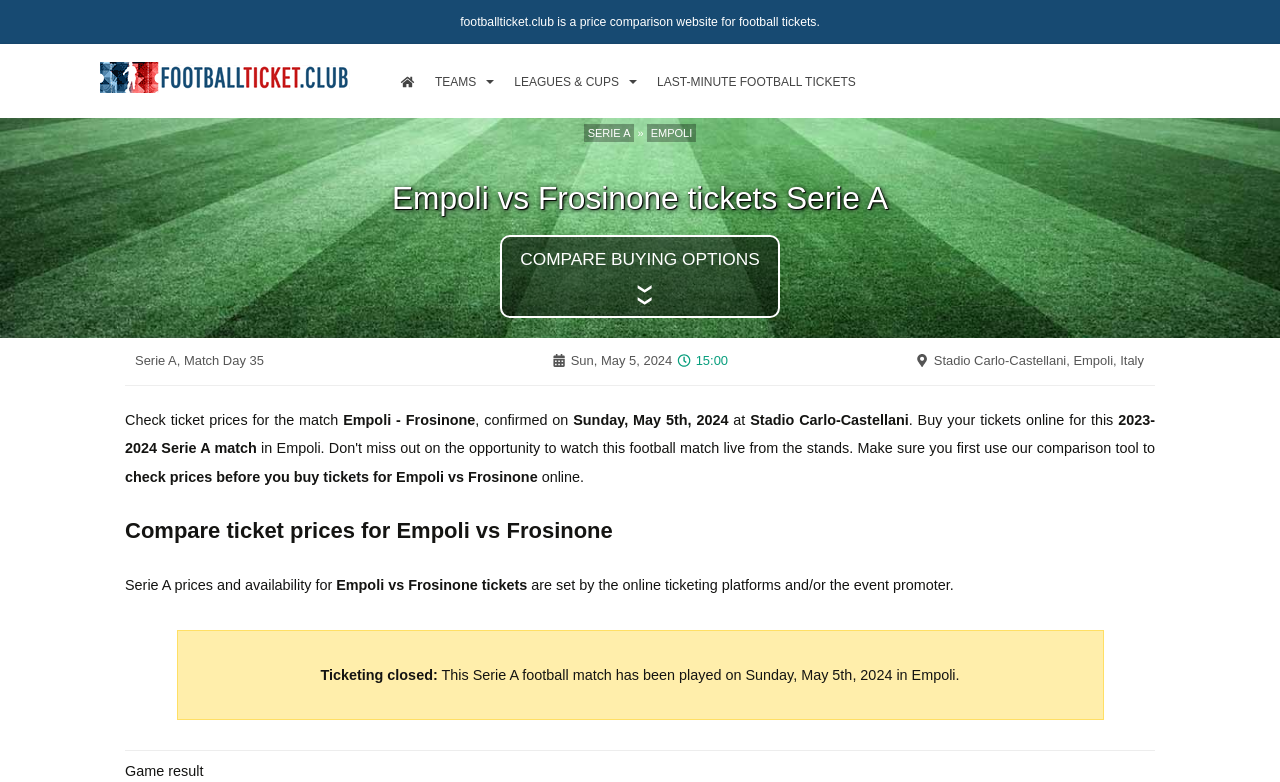Detail the features and information presented on the webpage.

This webpage is a football ticket comparison website, specifically focused on the Empoli vs Frosinone match in Serie A on Sunday, May 5th, 2024, at Stadio Carlo-Castellani in Empoli, Italy. 

At the top of the page, there is a header section with a logo and a brief description of the website as a price comparison platform for football tickets. Below this, there is a navigation menu with links to various sections, including "TEAMS", "LEAGUES & CUPS", and "WOMEN'S FOOTBALL". 

The main content area is divided into two sections. On the left, there is a list of football teams and leagues from around the world, including the English Premier League, La Liga, Serie A, and more. This list is organized by region, with sections for England, Europe, and the World. 

On the right, there is a section dedicated to the Empoli vs Frosinone match, with details such as the date, time, and venue. There is also a call-to-action button to compare buying options for tickets. Below this, there is a brief description of the match and a note to check ticket prices.